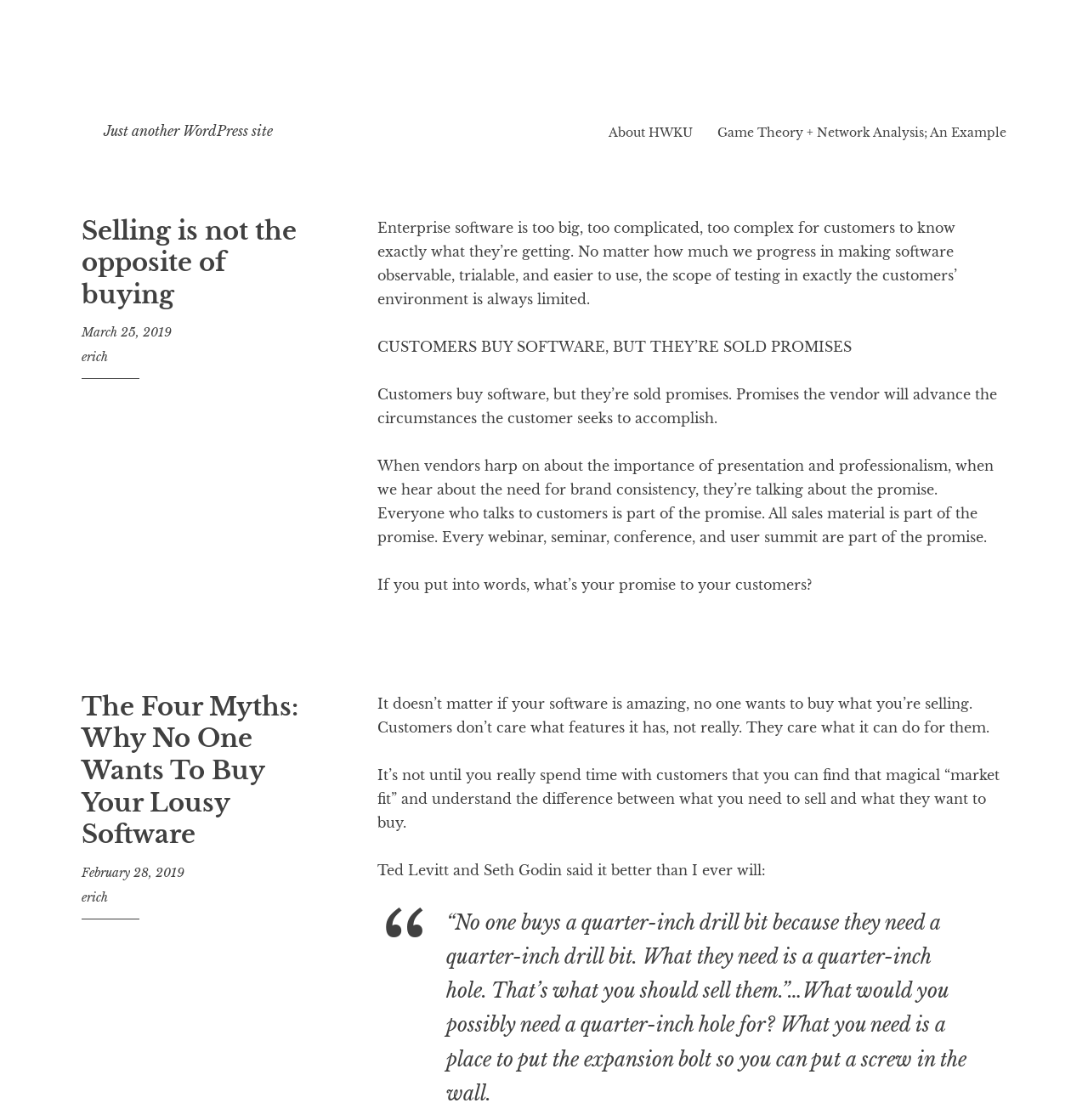Locate the bounding box coordinates of the region to be clicked to comply with the following instruction: "View the article 'The Four Myths: Why No One Wants To Buy Your Lousy Software'". The coordinates must be four float numbers between 0 and 1, in the form [left, top, right, bottom].

[0.075, 0.617, 0.274, 0.759]